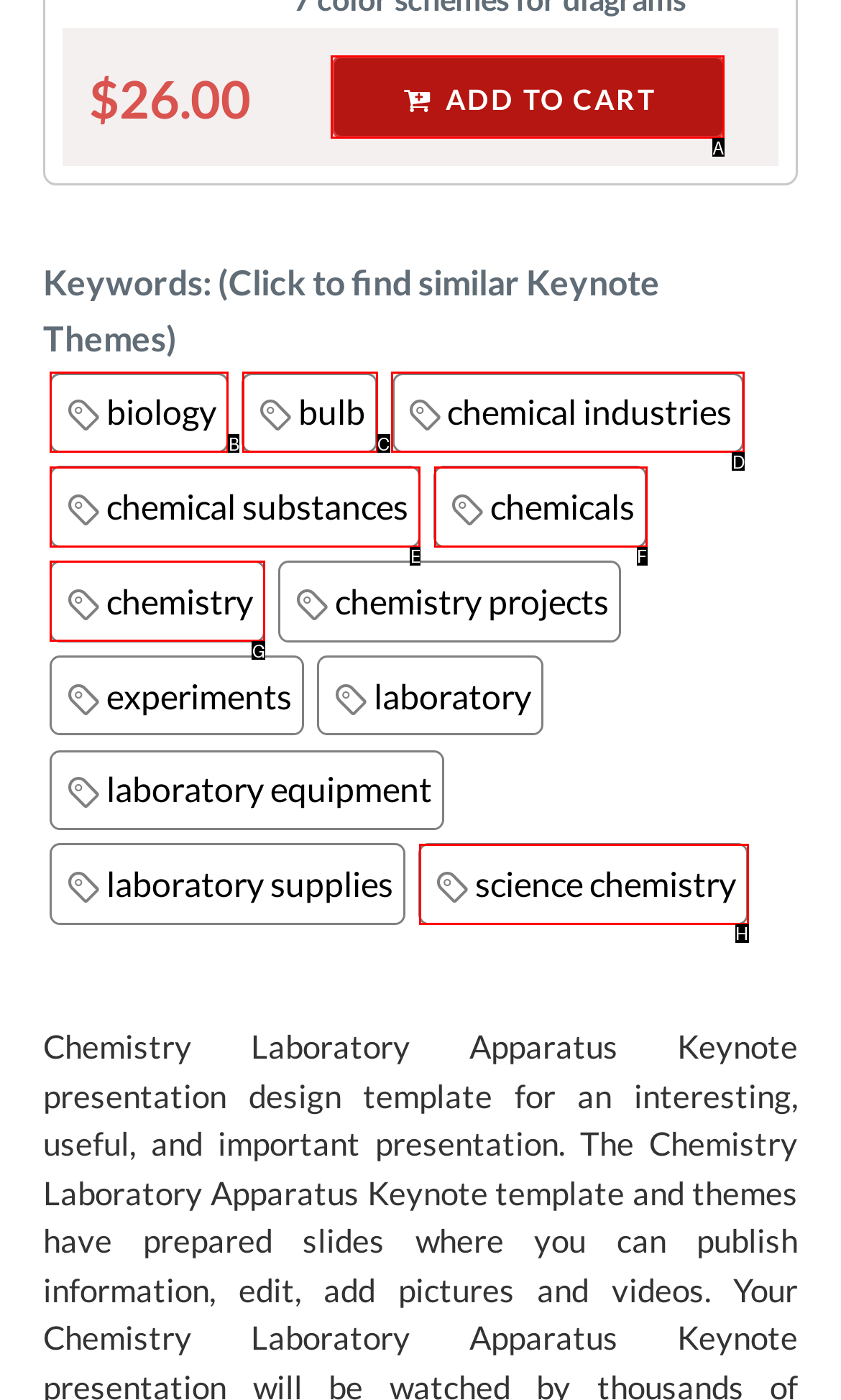Specify which UI element should be clicked to accomplish the task: View April 2022. Answer with the letter of the correct choice.

None